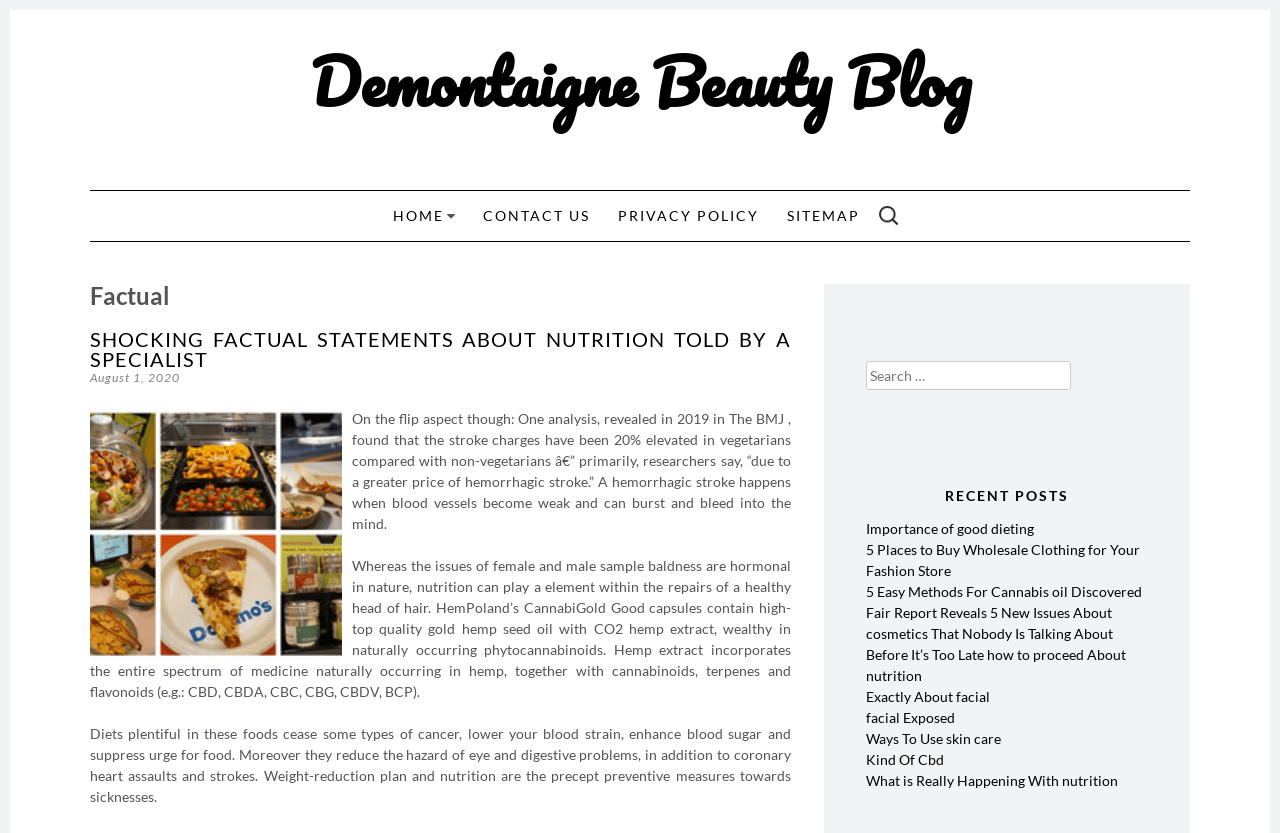Identify the bounding box coordinates of the clickable region necessary to fulfill the following instruction: "search for a keyword". The bounding box coordinates should be four float numbers between 0 and 1, i.e., [left, top, right, bottom].

[0.682, 0.233, 0.709, 0.285]